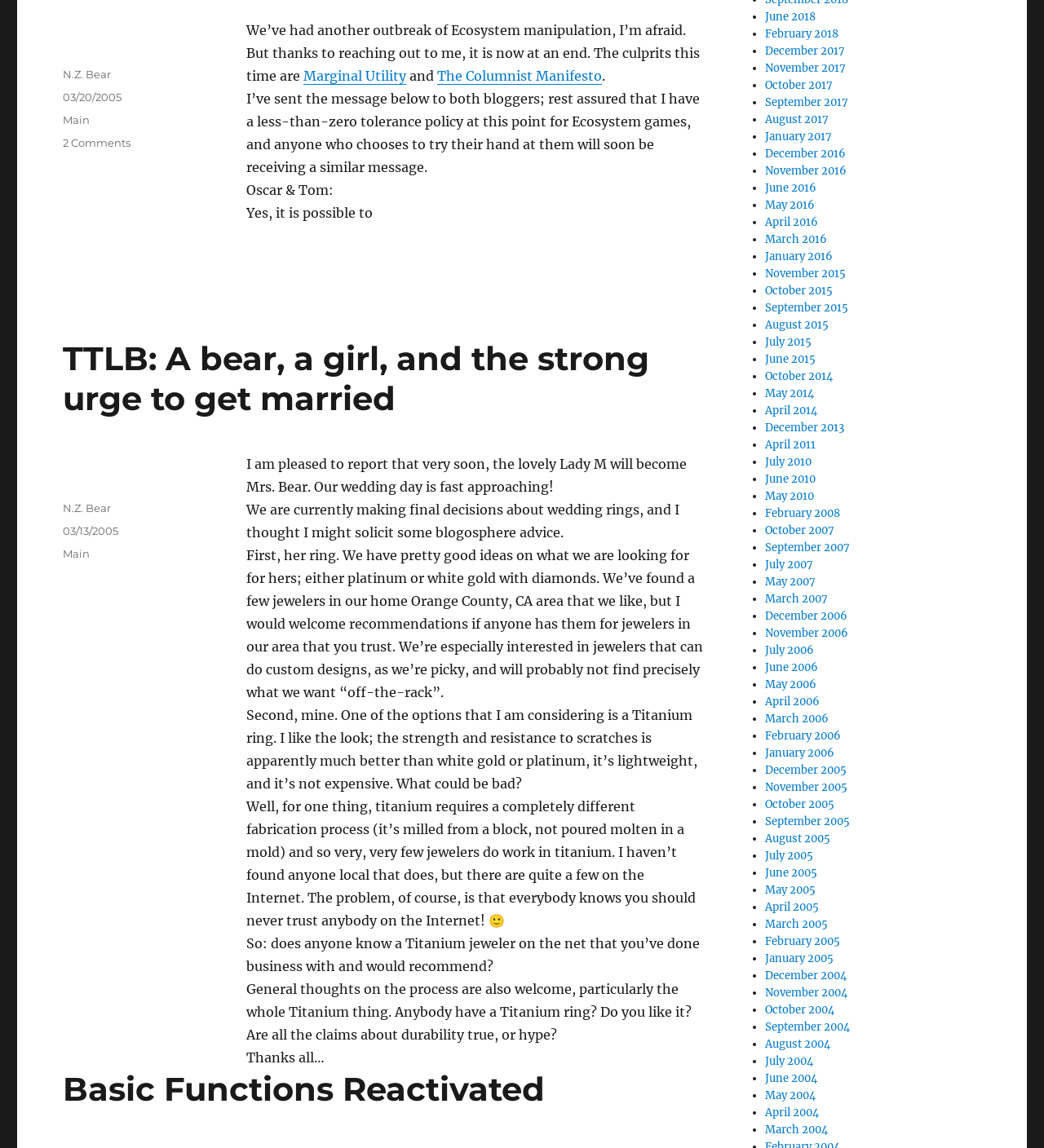What is the author's name?
Look at the image and provide a detailed response to the question.

The author's name can be found in the footer section of the webpage, where it is mentioned as 'Author' followed by the link 'N.Z. Bear'.